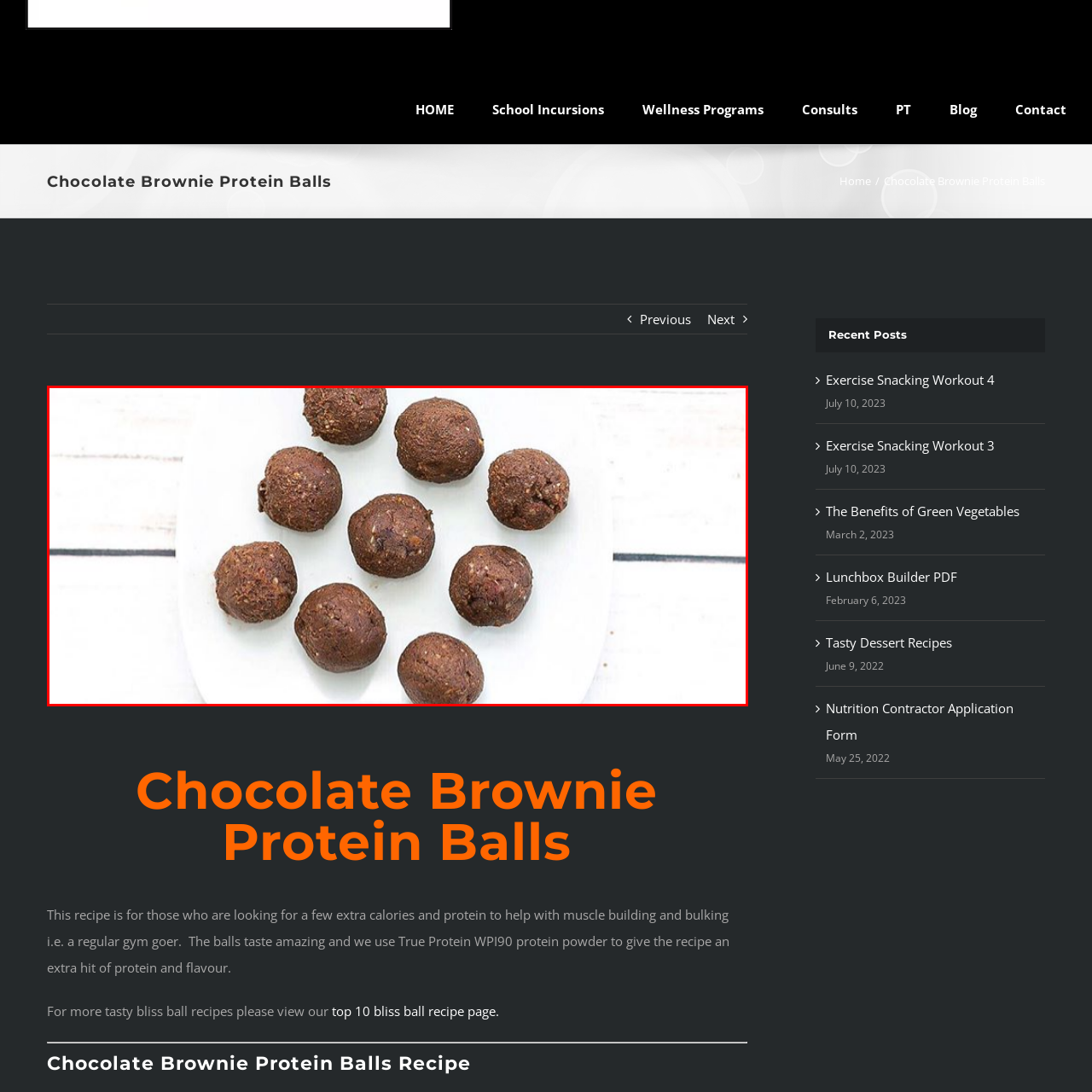Articulate a detailed description of the image inside the red frame.

The image showcases a delightful arrangement of Chocolate Brownie Protein Balls on a sleek white plate. These nutrient-dense snacks are perfectly round, with a rich chocolatey color that hints at the delicious flavors to come. Each ball is textured and appears slightly rustic, likely made from high-quality ingredients such as protein powder, nuts, and perhaps a sweetener. Positioned against a subtle, light wooden backdrop, the presentation emphasizes their wholesome appeal, making them an attractive option for health-conscious individuals looking to indulge in a tasty treat. Ideal for post-workout refueling or a quick energy boost, these protein balls promise to satisfy sweet cravings while providing essential nutrients.